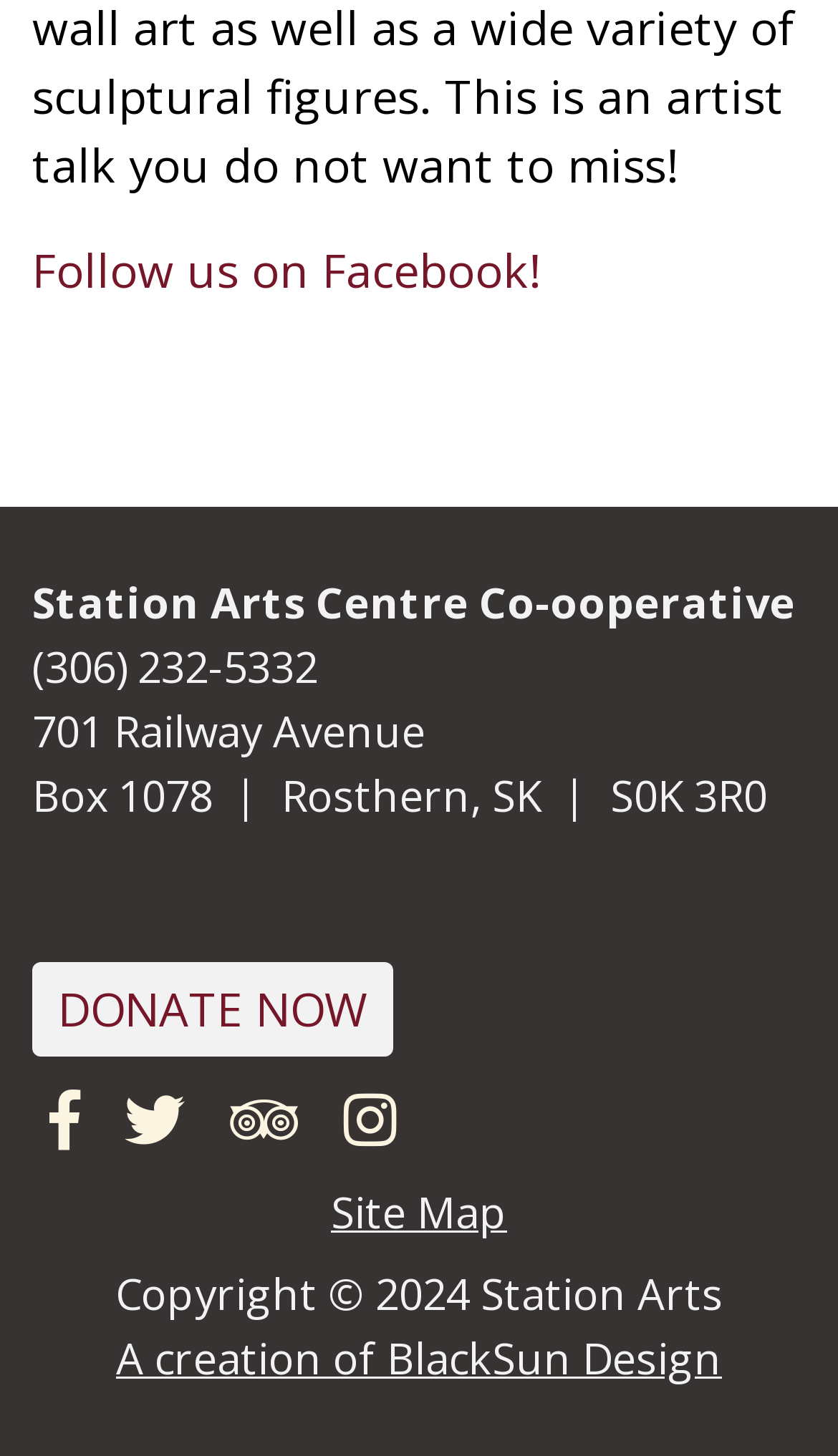Please pinpoint the bounding box coordinates for the region I should click to adhere to this instruction: "Visit us on TripAdvisor".

[0.274, 0.741, 0.356, 0.797]